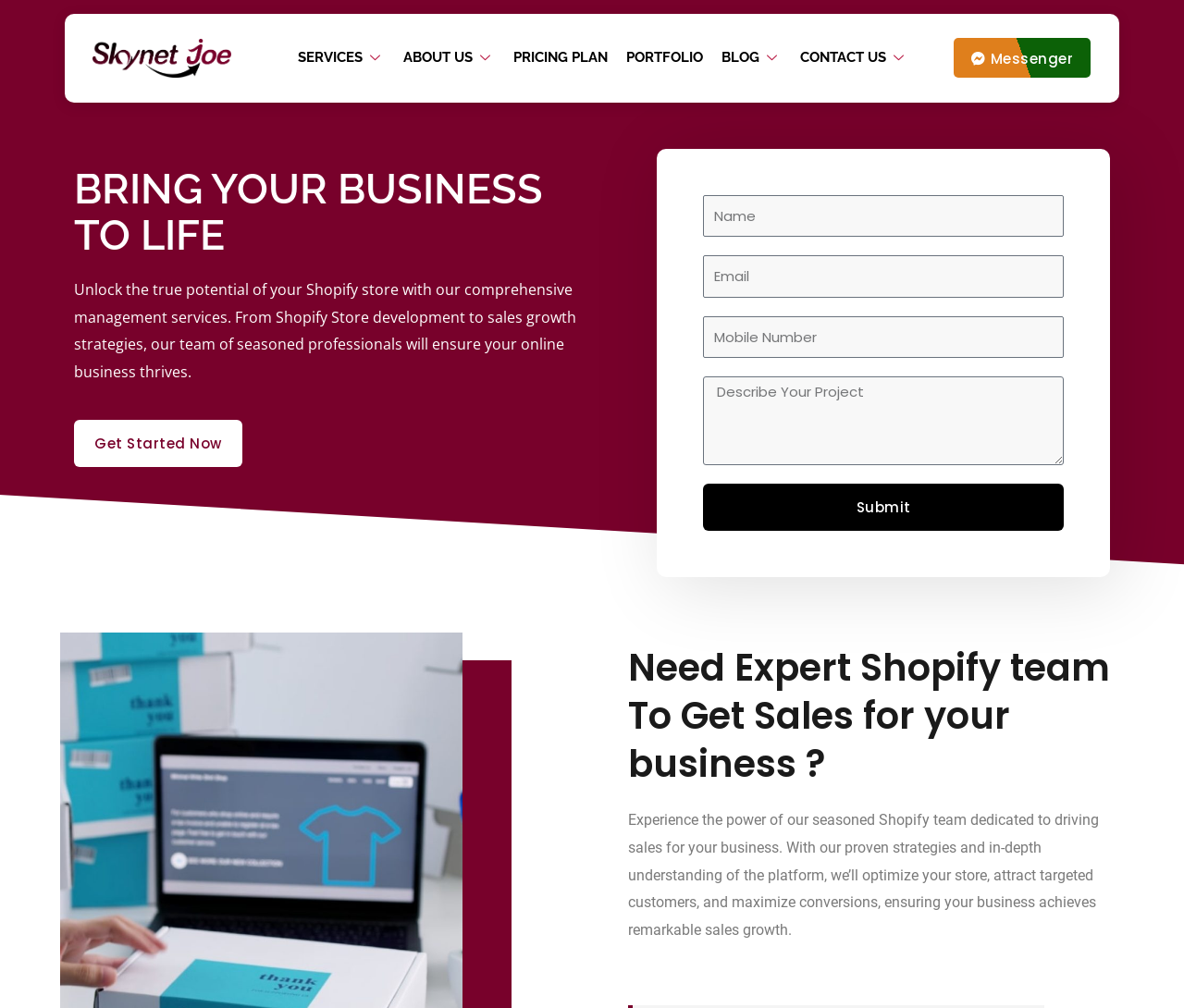Answer the question with a single word or phrase: 
What is the call-to-action on this webpage?

Get Started Now